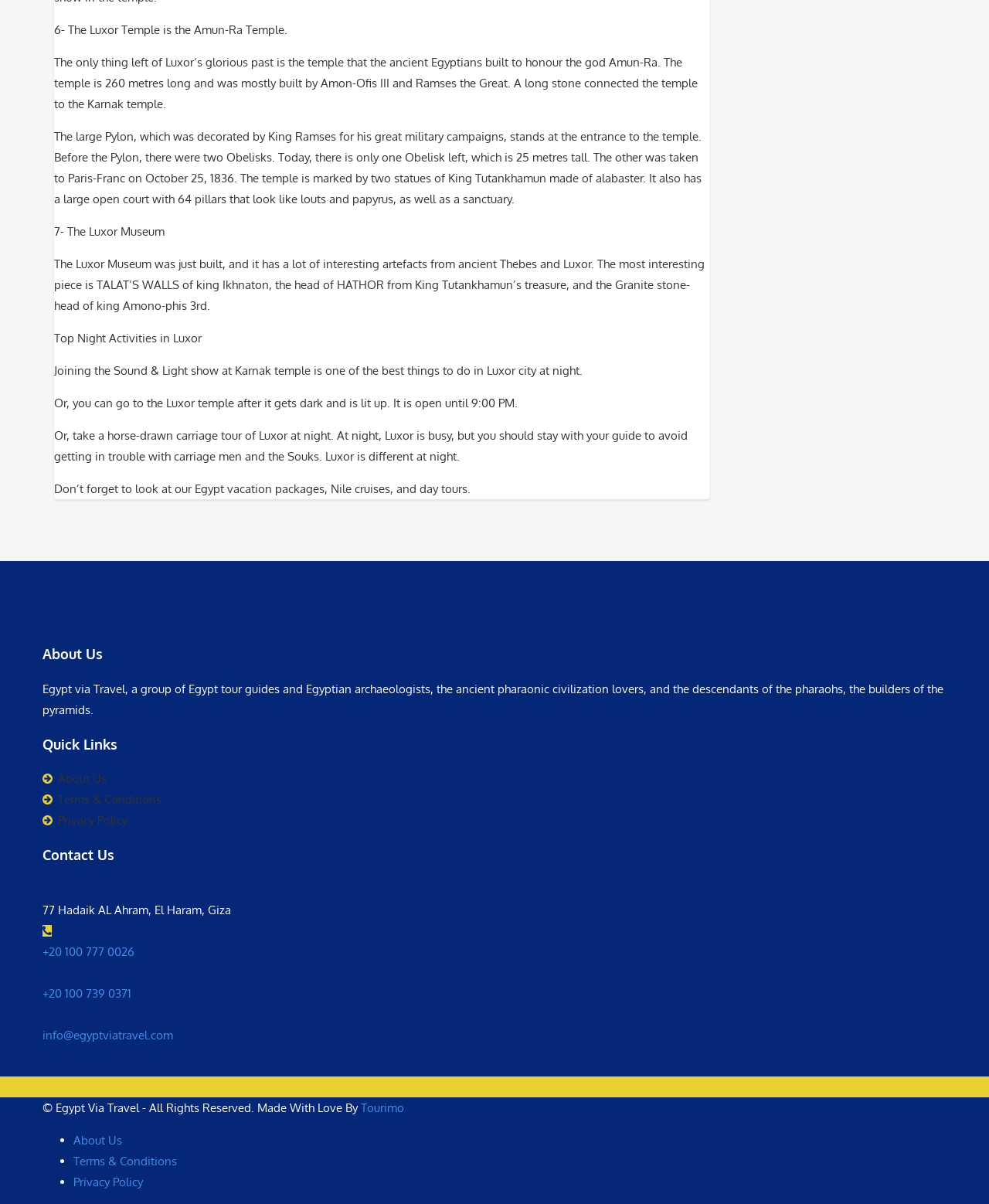Please specify the coordinates of the bounding box for the element that should be clicked to carry out this instruction: "Check the Terms & Conditions". The coordinates must be four float numbers between 0 and 1, formatted as [left, top, right, bottom].

[0.059, 0.658, 0.163, 0.67]